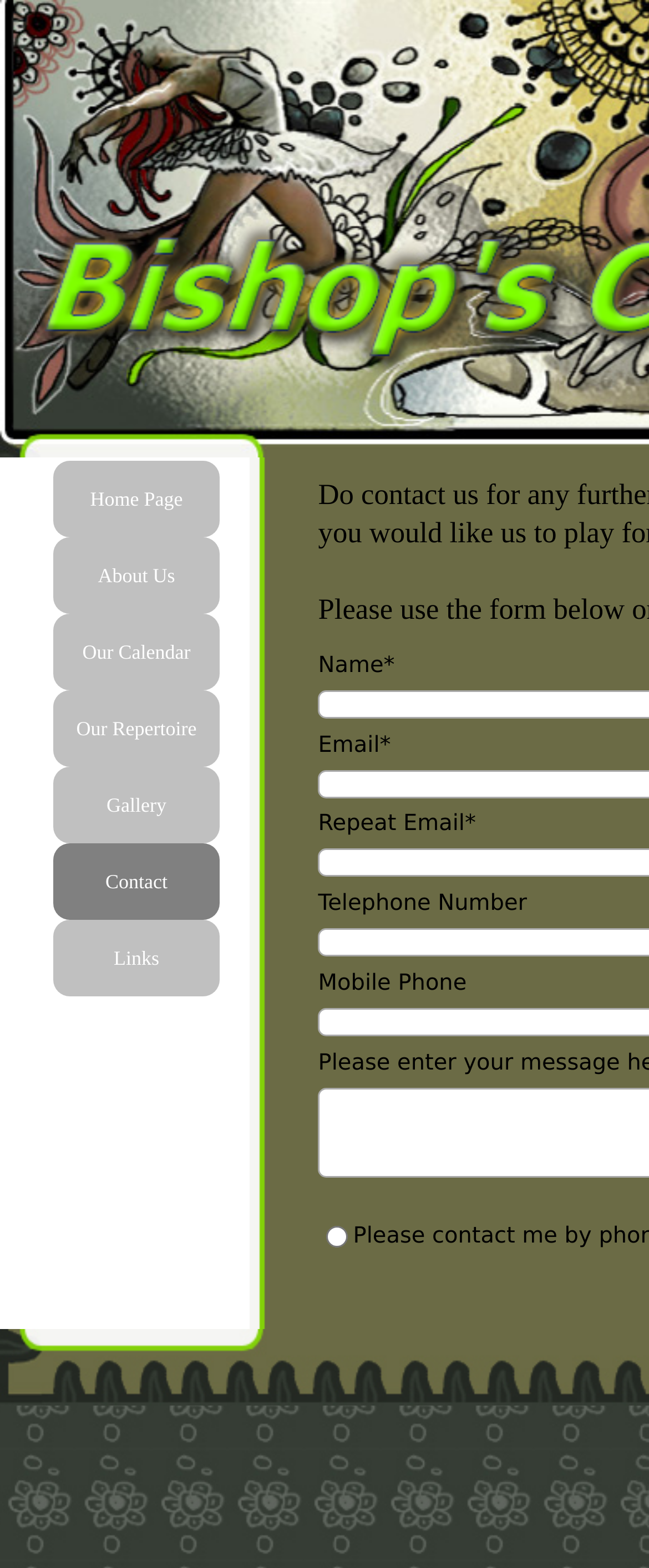Determine the bounding box coordinates of the clickable element to complete this instruction: "input email". Provide the coordinates in the format of four float numbers between 0 and 1, [left, top, right, bottom].

[0.49, 0.468, 0.602, 0.484]